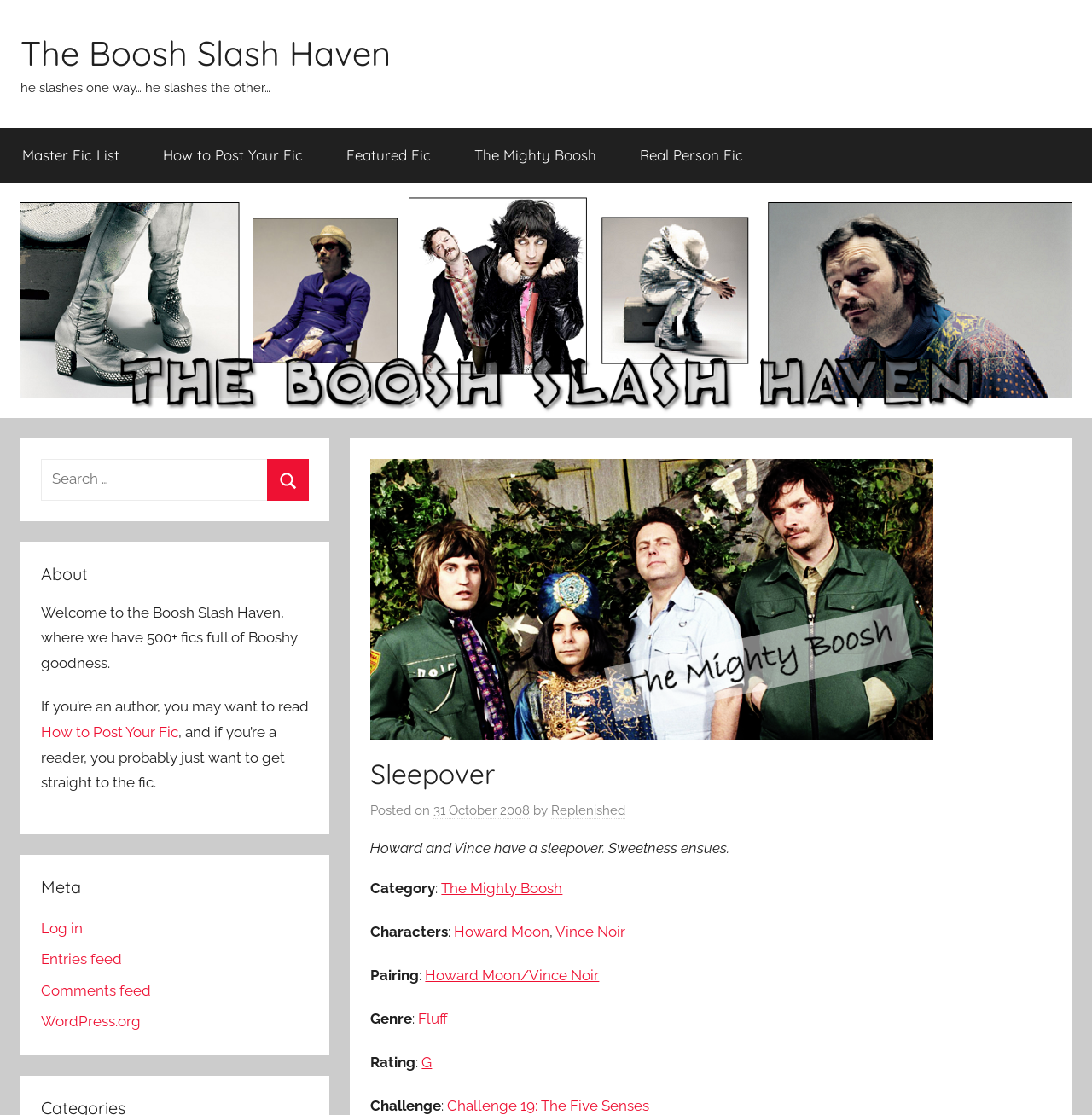Please find the bounding box coordinates of the section that needs to be clicked to achieve this instruction: "Log in to the website".

[0.038, 0.825, 0.076, 0.84]